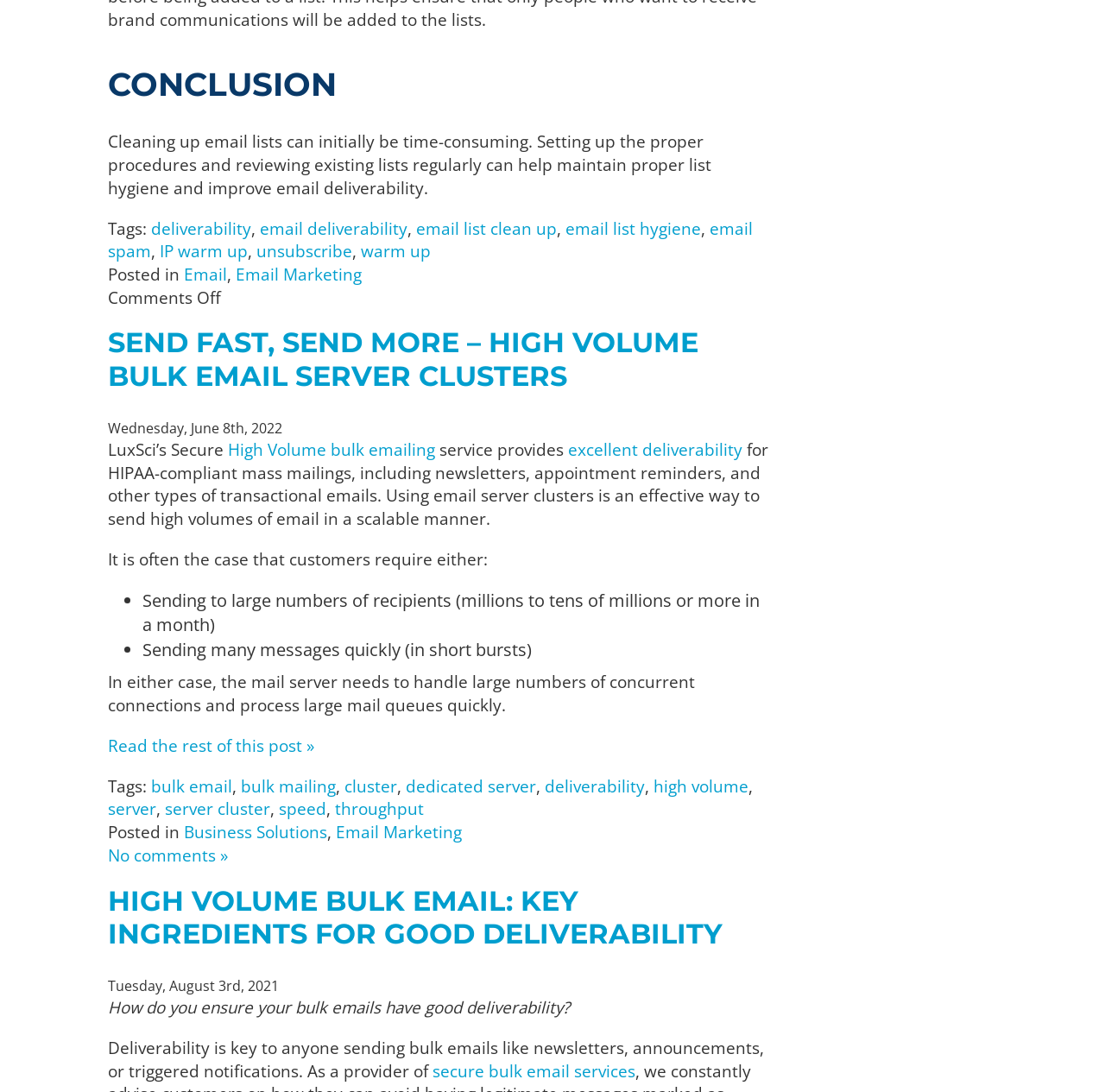Answer this question in one word or a short phrase: What is the topic of the first article?

Email List Hygiene